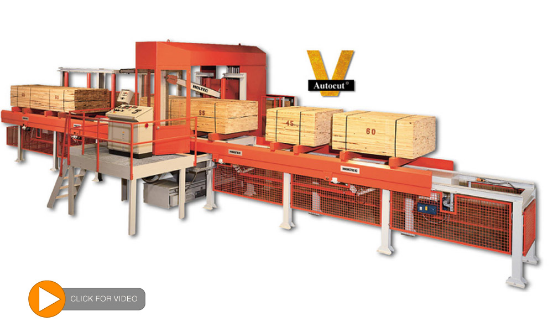What is the purpose of the play button in the foreground?
Answer the question with as much detail as possible.

The prominent play button in the foreground invites viewers to click for a video demonstration, which highlights the capabilities and operational features of the Autocut V system.